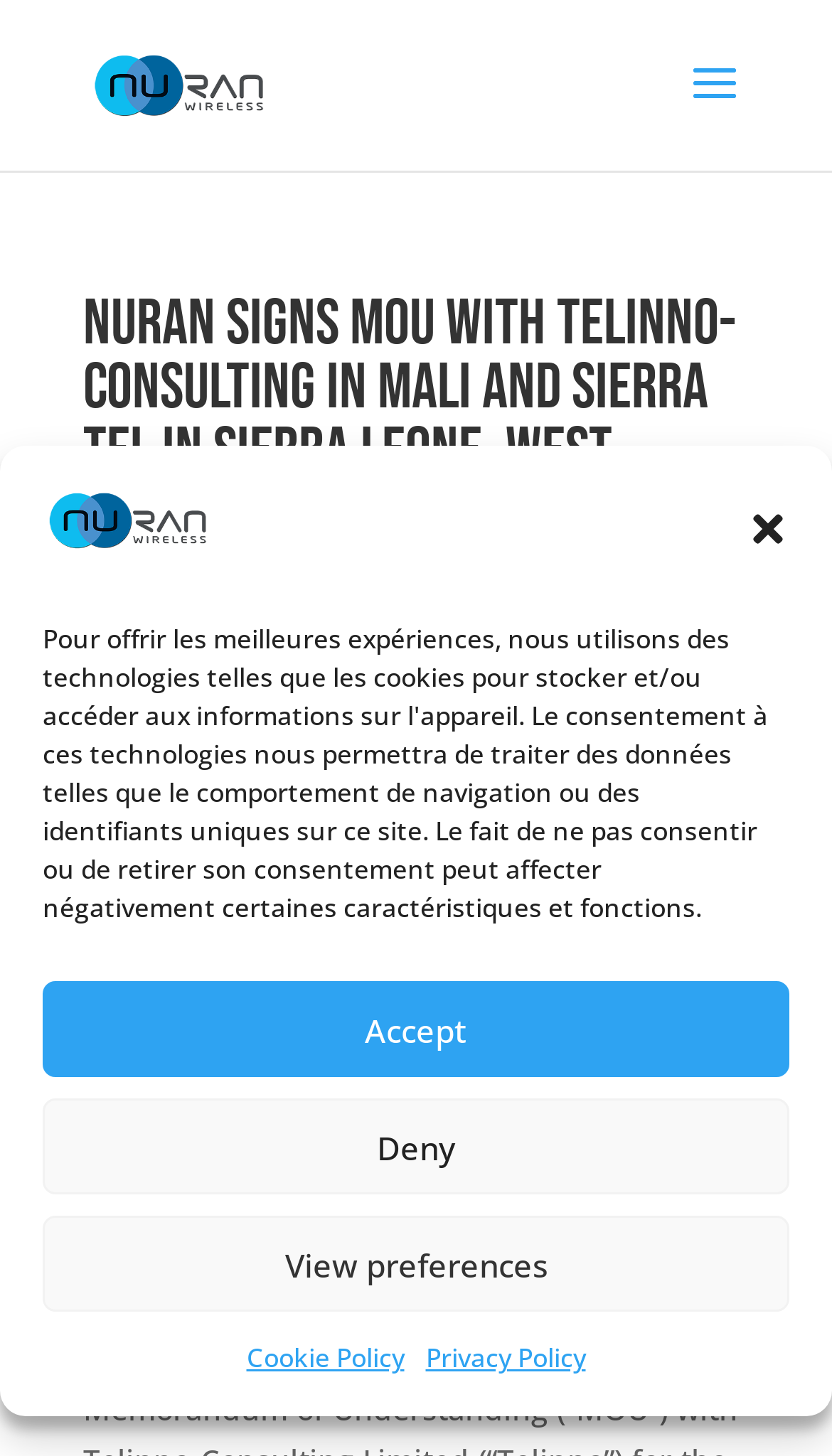Please reply with a single word or brief phrase to the question: 
What is the date of the news article?

Jul 15, 2021